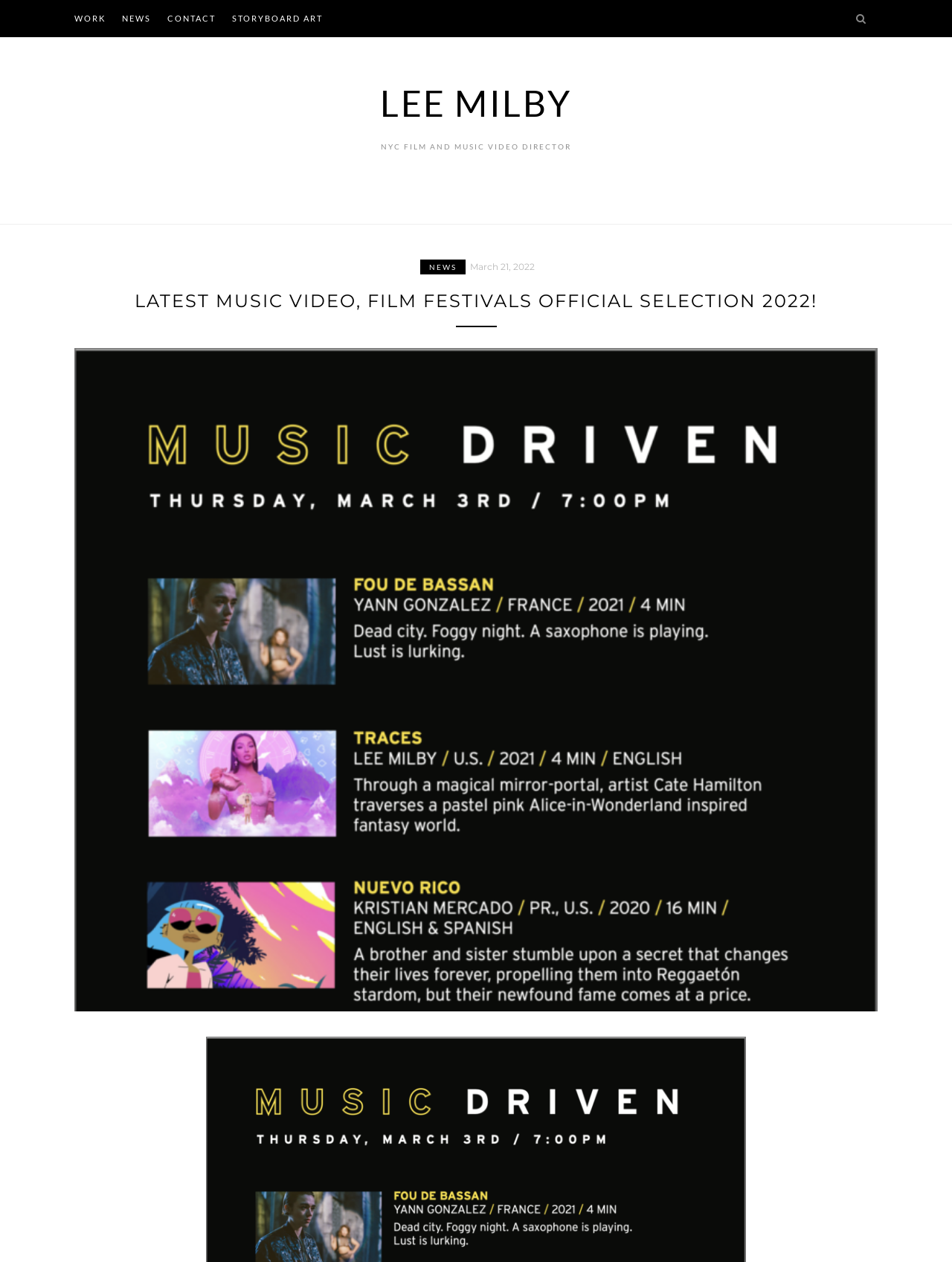Please find the bounding box for the UI component described as follows: "CONTACT".

[0.176, 0.0, 0.227, 0.029]